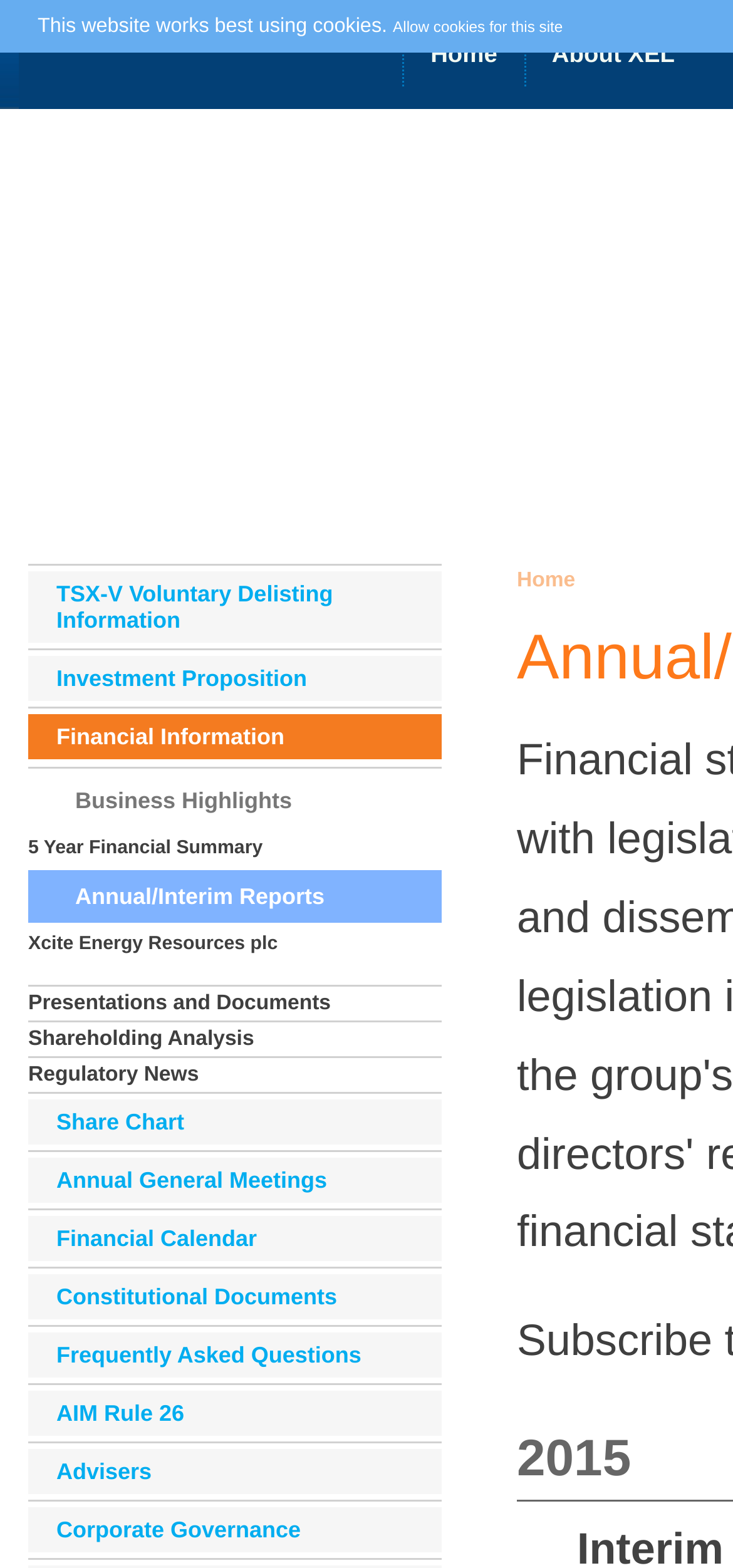Could you indicate the bounding box coordinates of the region to click in order to complete this instruction: "go to Ocean Springs".

None